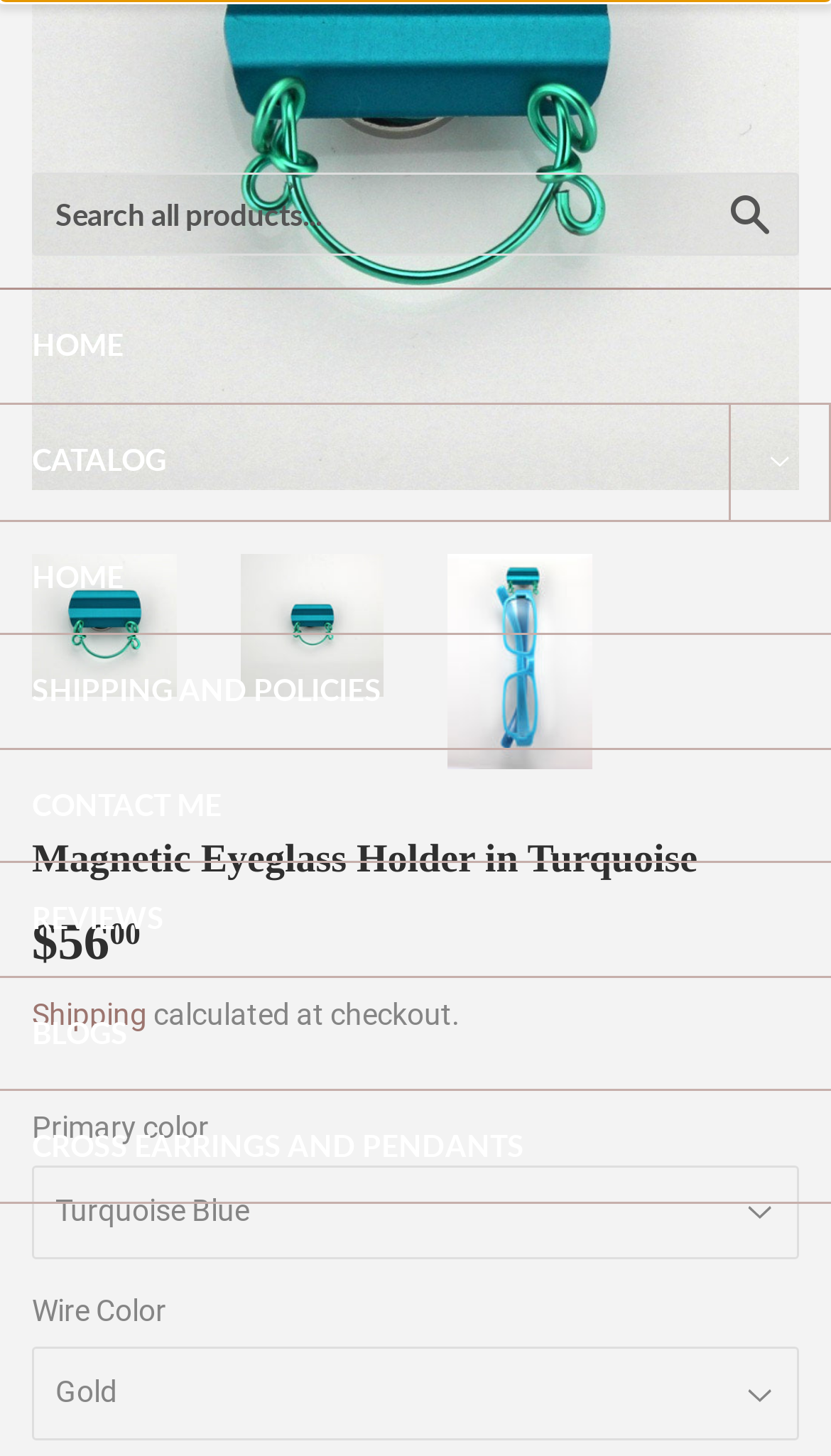Please identify the bounding box coordinates of the area I need to click to accomplish the following instruction: "Search all products".

[0.038, 0.119, 0.962, 0.176]